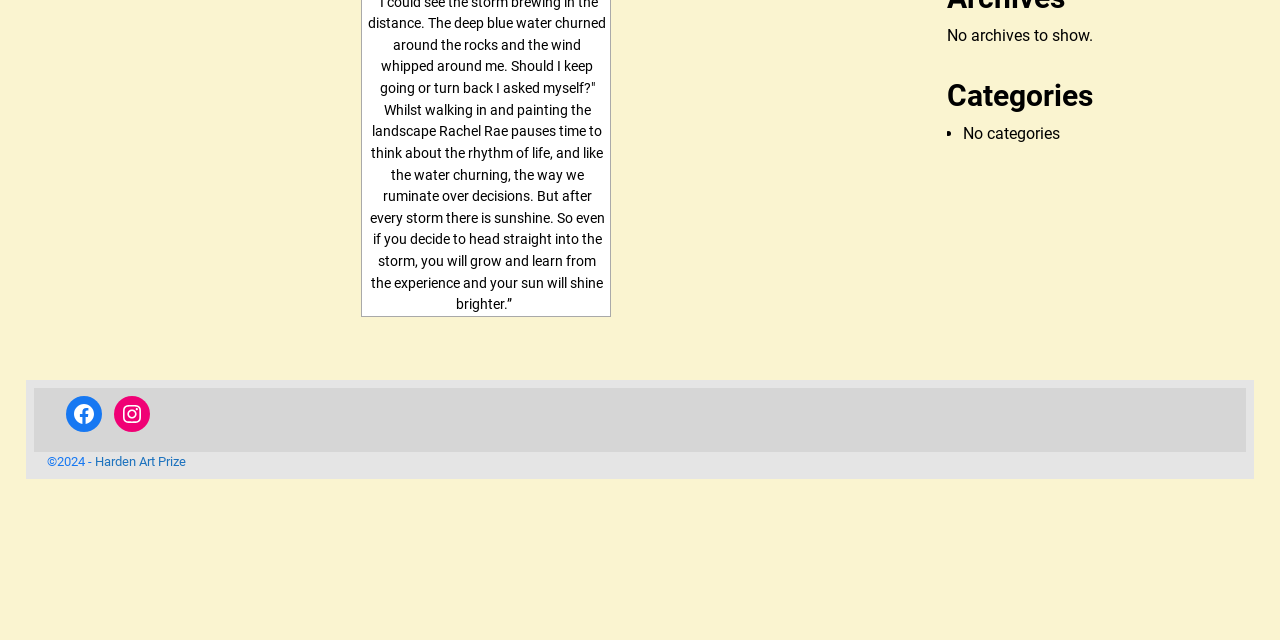Find the bounding box of the UI element described as: "Facebook". The bounding box coordinates should be given as four float values between 0 and 1, i.e., [left, top, right, bottom].

[0.051, 0.618, 0.079, 0.675]